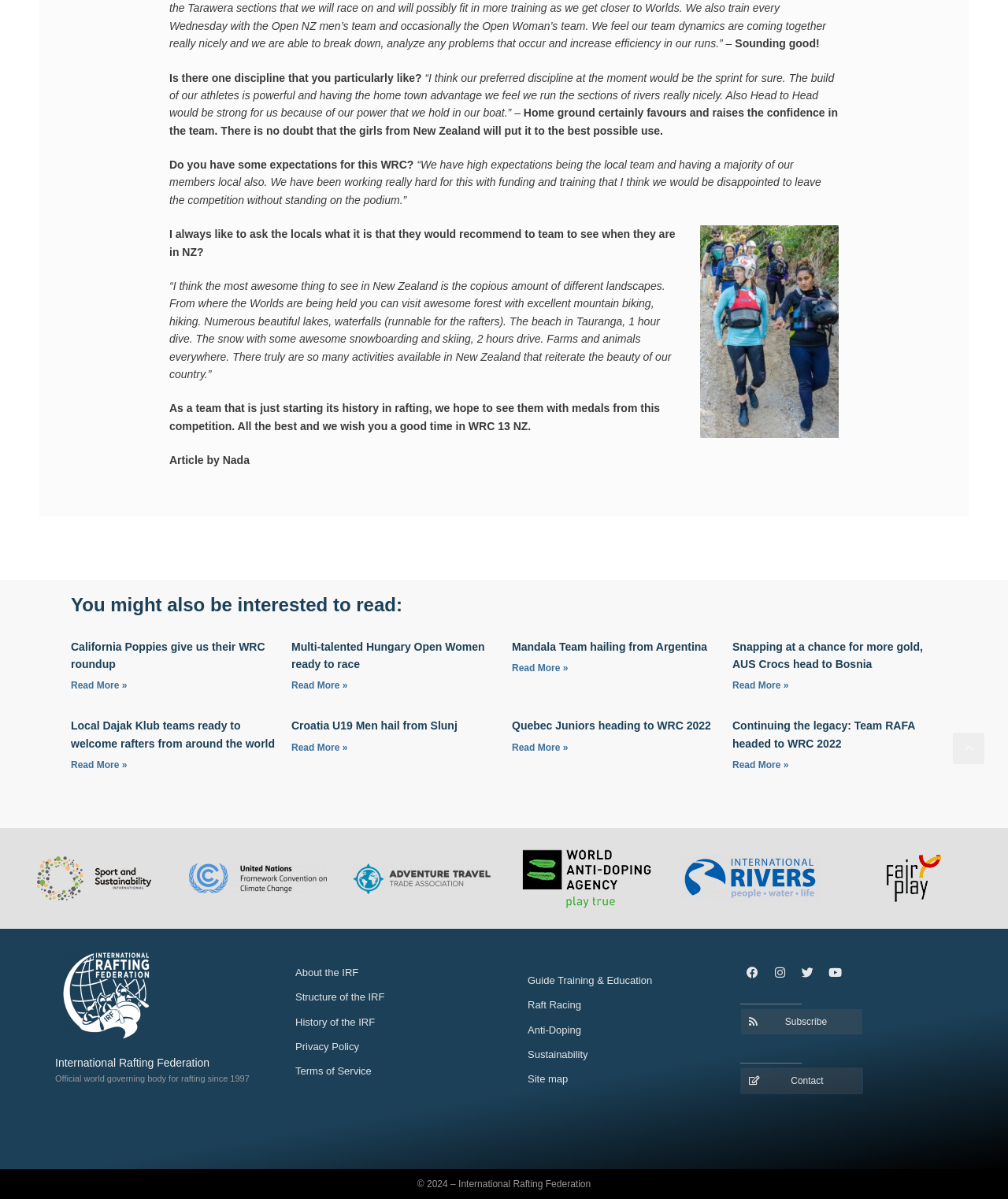Determine the bounding box coordinates for the UI element described. Format the coordinates as (top-left x, top-left y, bottom-right x, bottom-right y) and ensure all values are between 0 and 1. Element description: About

None